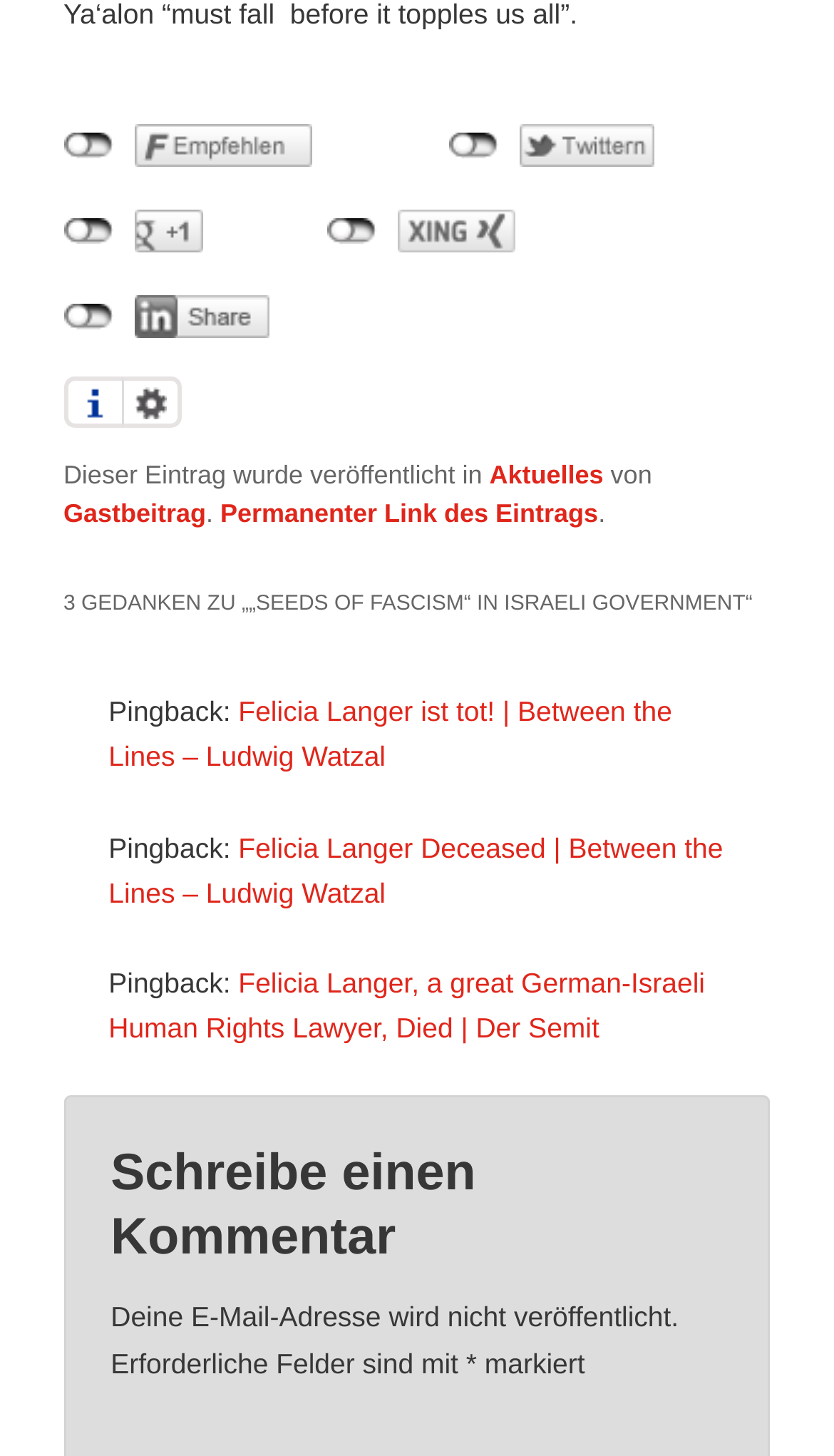Extract the bounding box coordinates for the UI element described by the text: "parent_node: Einstellungen". The coordinates should be in the form of [left, top, right, bottom] with values between 0 and 1.

[0.076, 0.266, 0.145, 0.288]